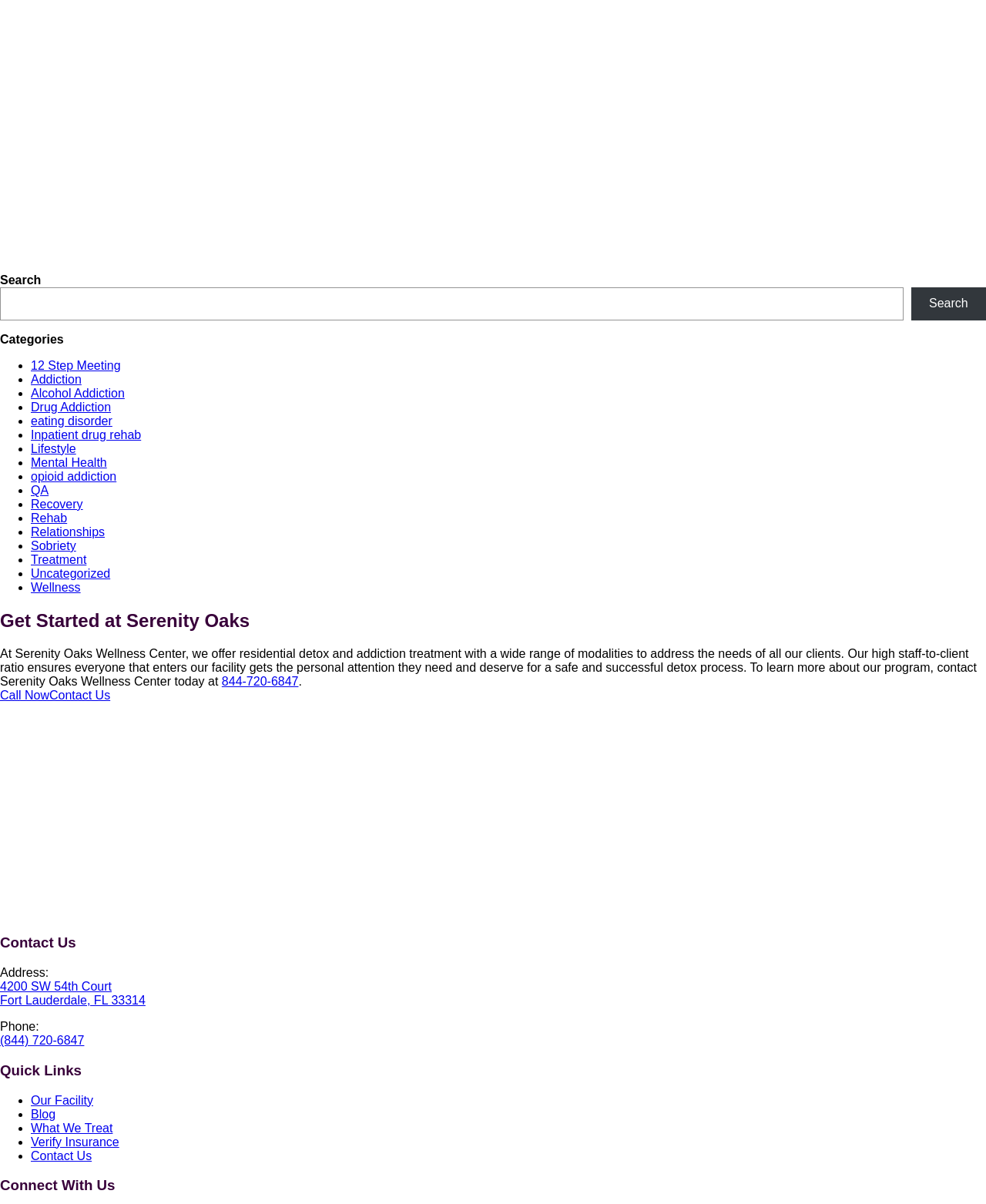Please mark the bounding box coordinates of the area that should be clicked to carry out the instruction: "Verify Insurance".

[0.031, 0.943, 0.121, 0.954]